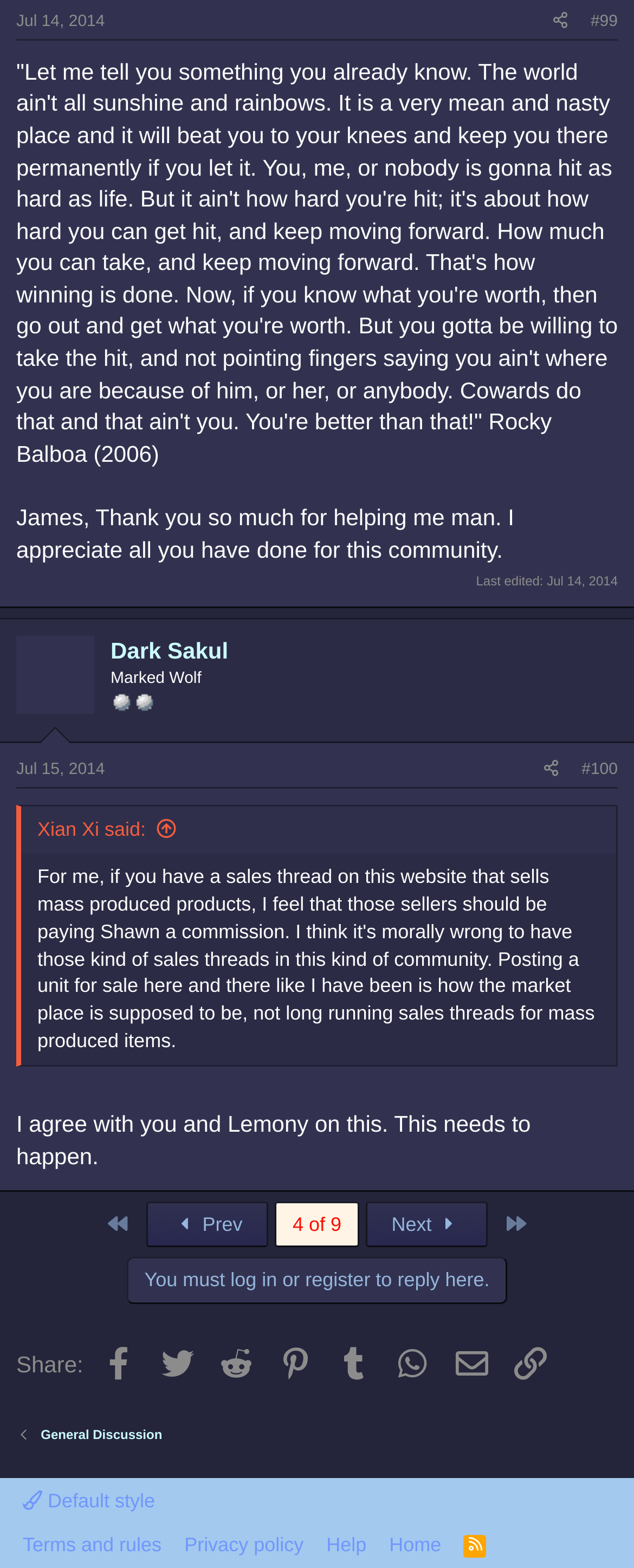Determine the bounding box coordinates of the region to click in order to accomplish the following instruction: "View the post of Dark Sakul". Provide the coordinates as four float numbers between 0 and 1, specifically [left, top, right, bottom].

[0.026, 0.406, 0.149, 0.456]